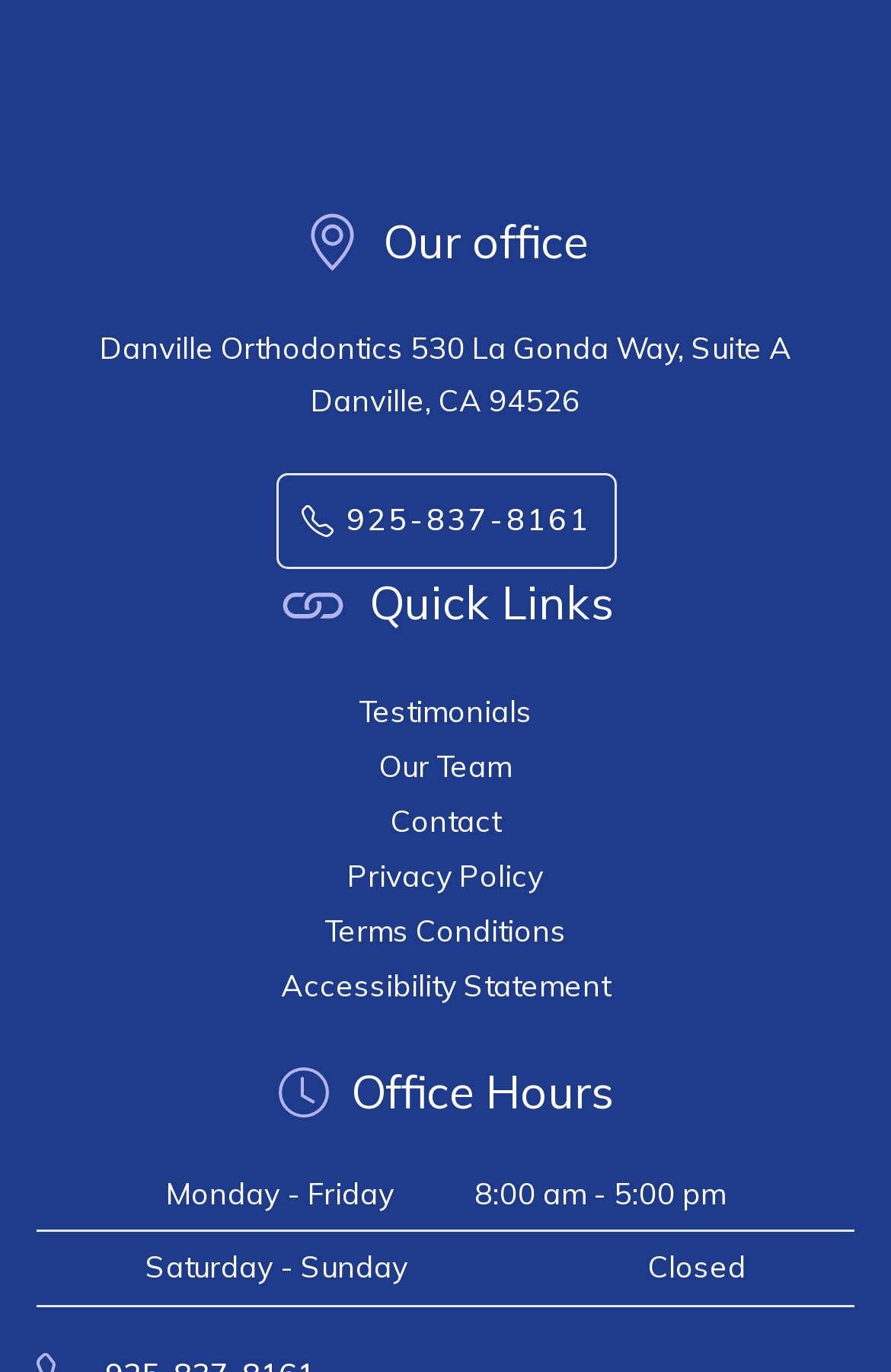Identify the bounding box for the given UI element using the description provided. Coordinates should be in the format (top-left x, top-left y, bottom-right x, bottom-right y) and must be between 0 and 1. Here is the description: Accessibility Statement

[0.315, 0.704, 0.685, 0.73]